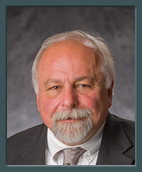Elaborate on the image by describing it in detail.

The image portrays Mark S. Granger, a seasoned legal professional with a distinguished demeanor. He has a warm expression, complemented by a well-groomed gray beard and a full mustache. His attire features a dark suit paired with a light-colored tie, signaling professionalism and competence in the field of law. The background is subtly blurred, directing attention to his face. This image is likely associated with his firm, Granger Legal Consulting, which offers legal services and expertise, particularly in the New York and Massachusetts regions.